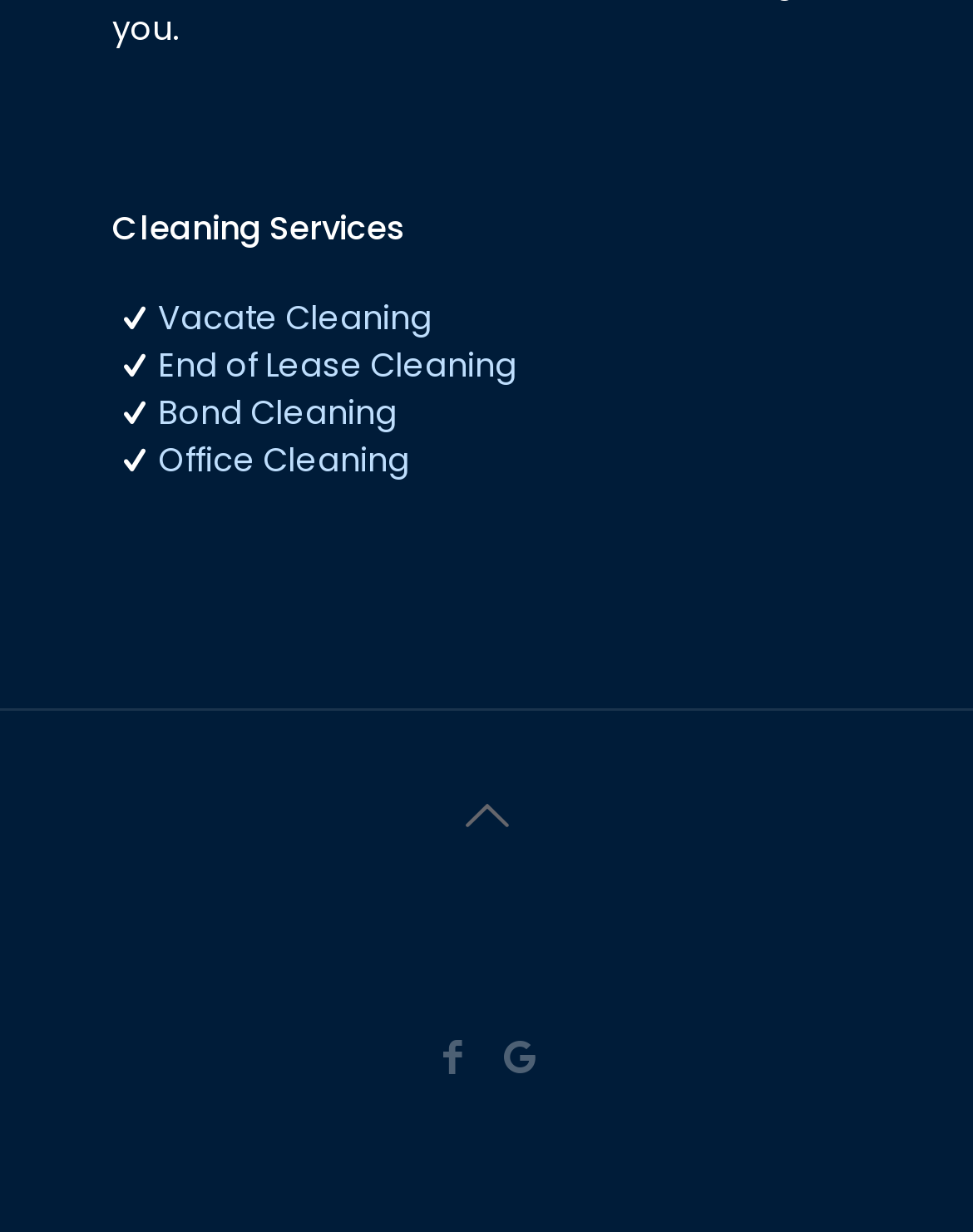Please specify the bounding box coordinates in the format (top-left x, top-left y, bottom-right x, bottom-right y), with all values as floating point numbers between 0 and 1. Identify the bounding box of the UI element described by: aria-label="Facebook icon" title="Facebook"

[0.438, 0.836, 0.492, 0.879]